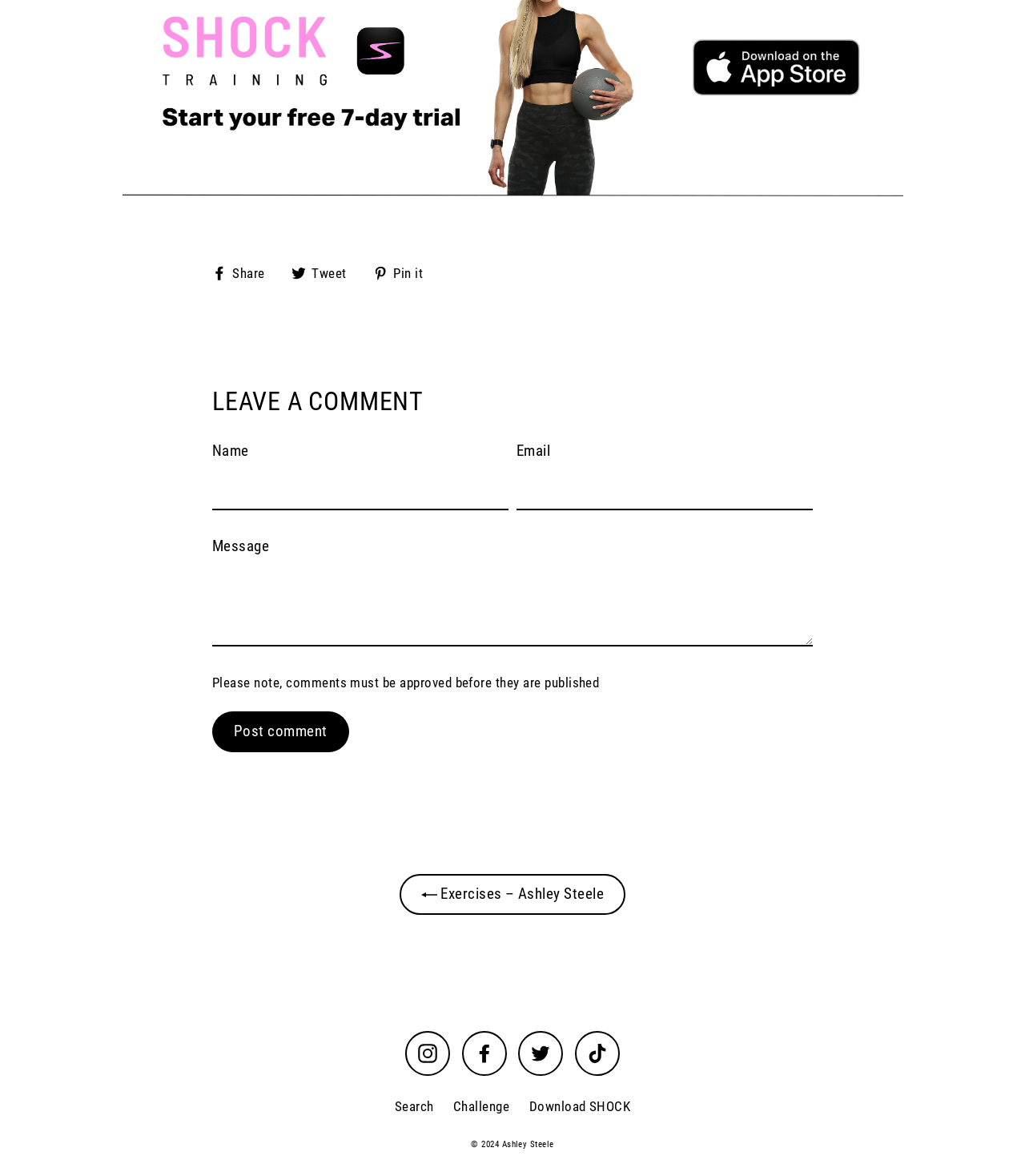Please identify the bounding box coordinates of the clickable area that will allow you to execute the instruction: "Visit Ashley Steele's exercises page".

[0.39, 0.743, 0.61, 0.778]